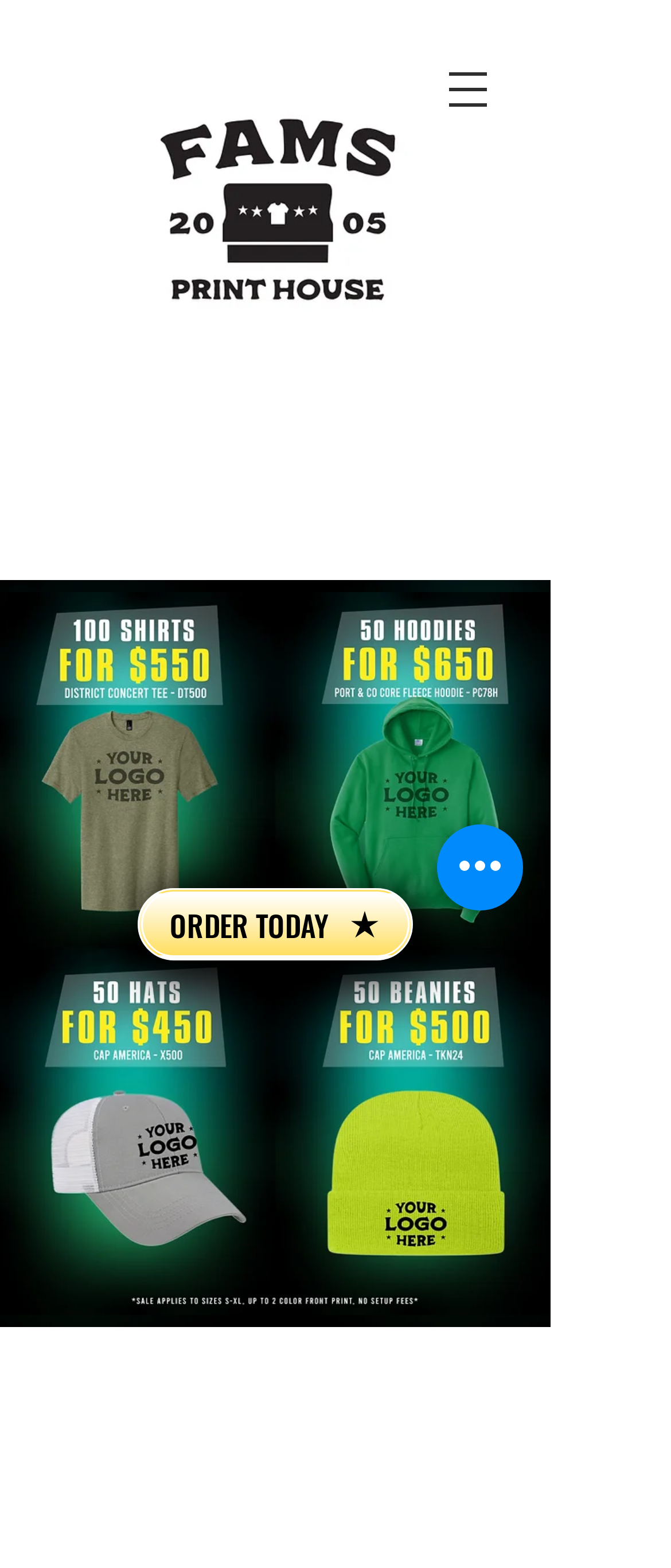Can you specify the bounding box coordinates of the area that needs to be clicked to fulfill the following instruction: "Visit Instagram"?

[0.246, 0.22, 0.341, 0.26]